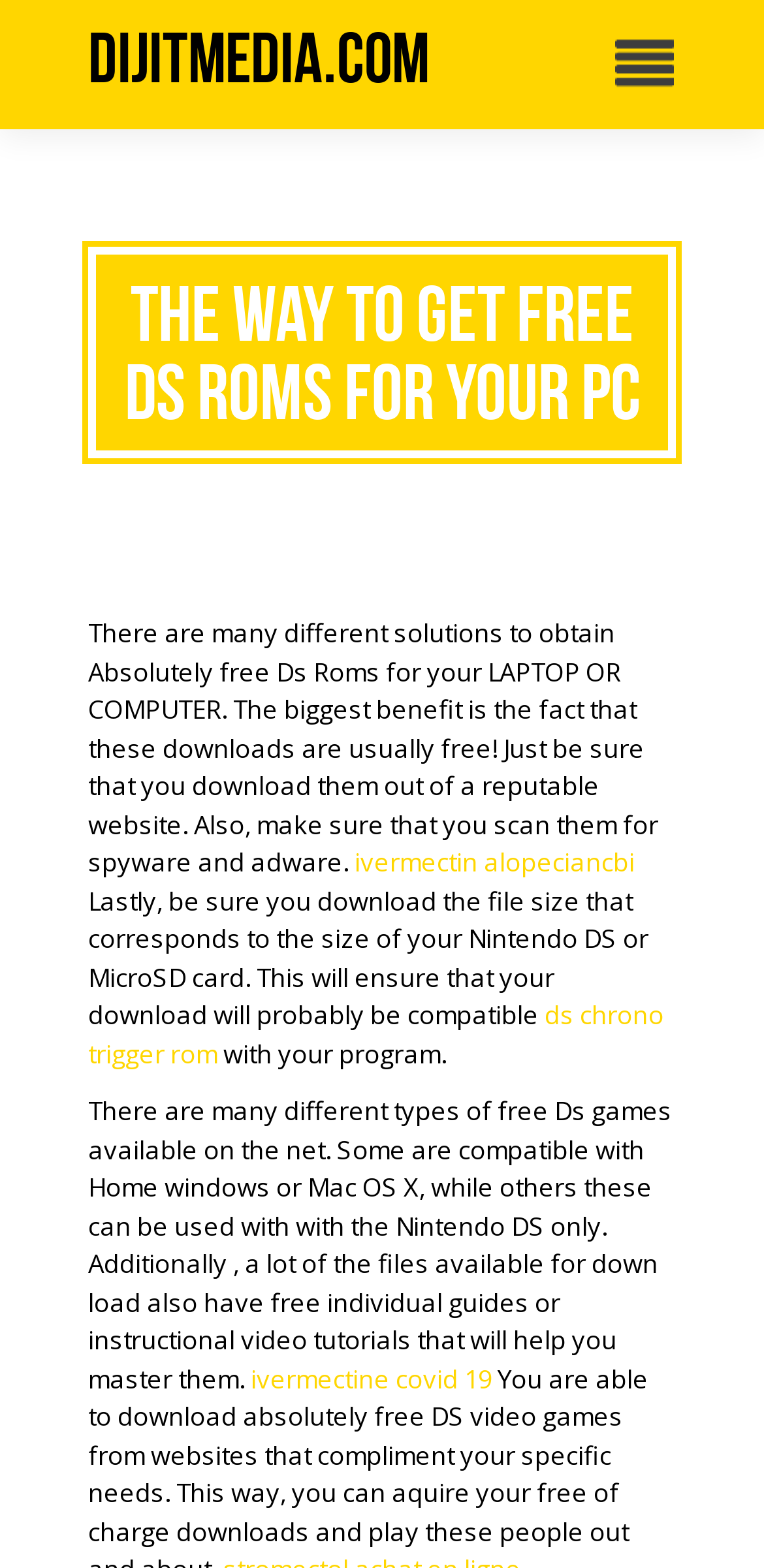Predict the bounding box of the UI element based on this description: "ds chrono trigger rom".

[0.115, 0.636, 0.869, 0.683]